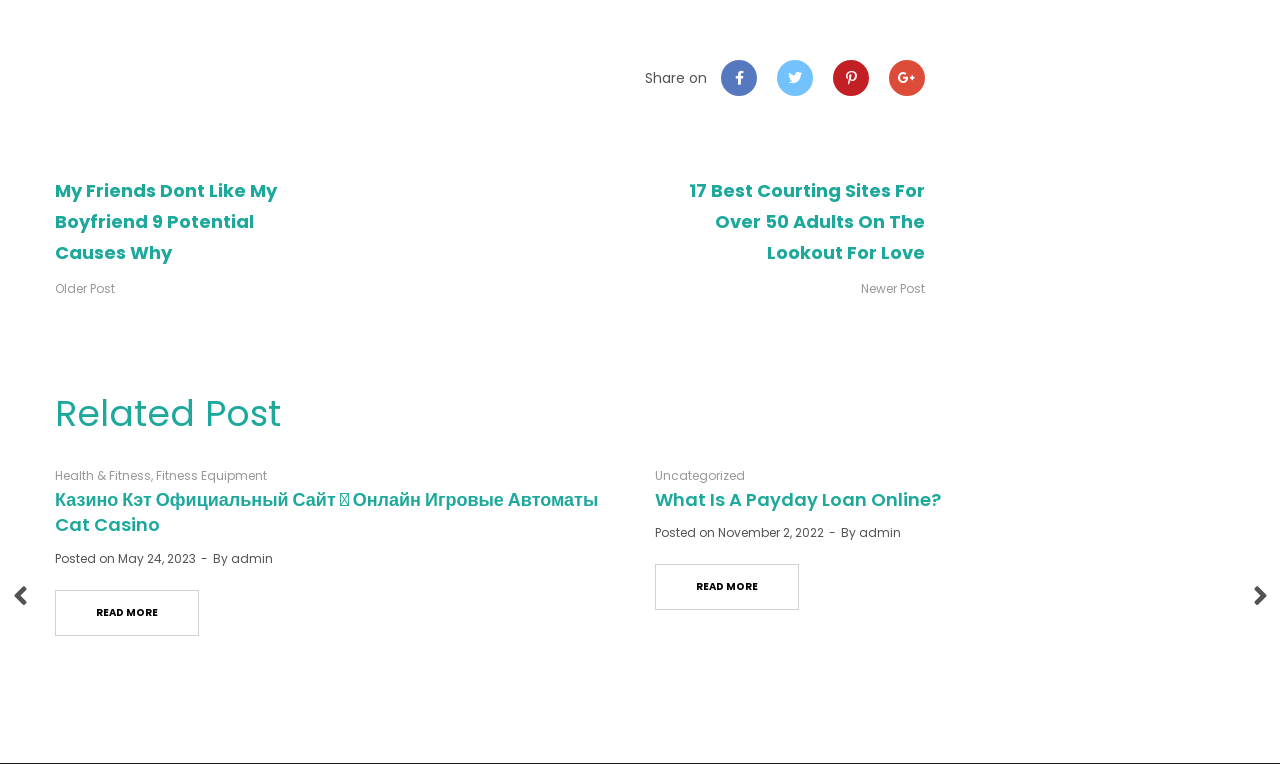Refer to the screenshot and answer the following question in detail:
What is the category of the post 'My Friends Dont Like My Boyfriend 9 Potential Causes Why'

The post 'My Friends Dont Like My Boyfriend 9 Potential Causes Why' is categorized under 'Uncategorized' as indicated by the link 'Uncategorized' near the post title.